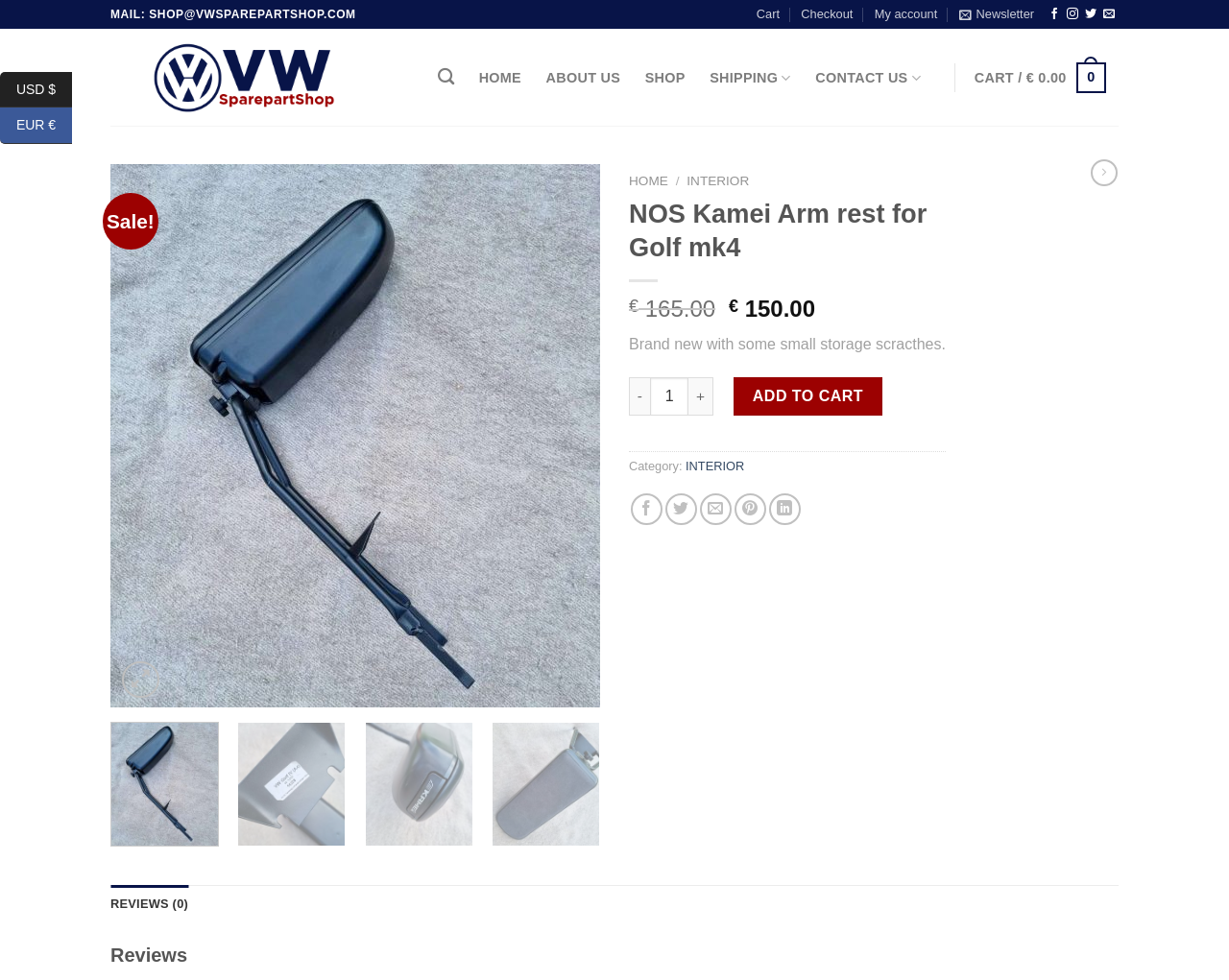How can I share this product on social media?
Give a single word or phrase as your answer by examining the image.

Share on Facebook, Twitter, etc.